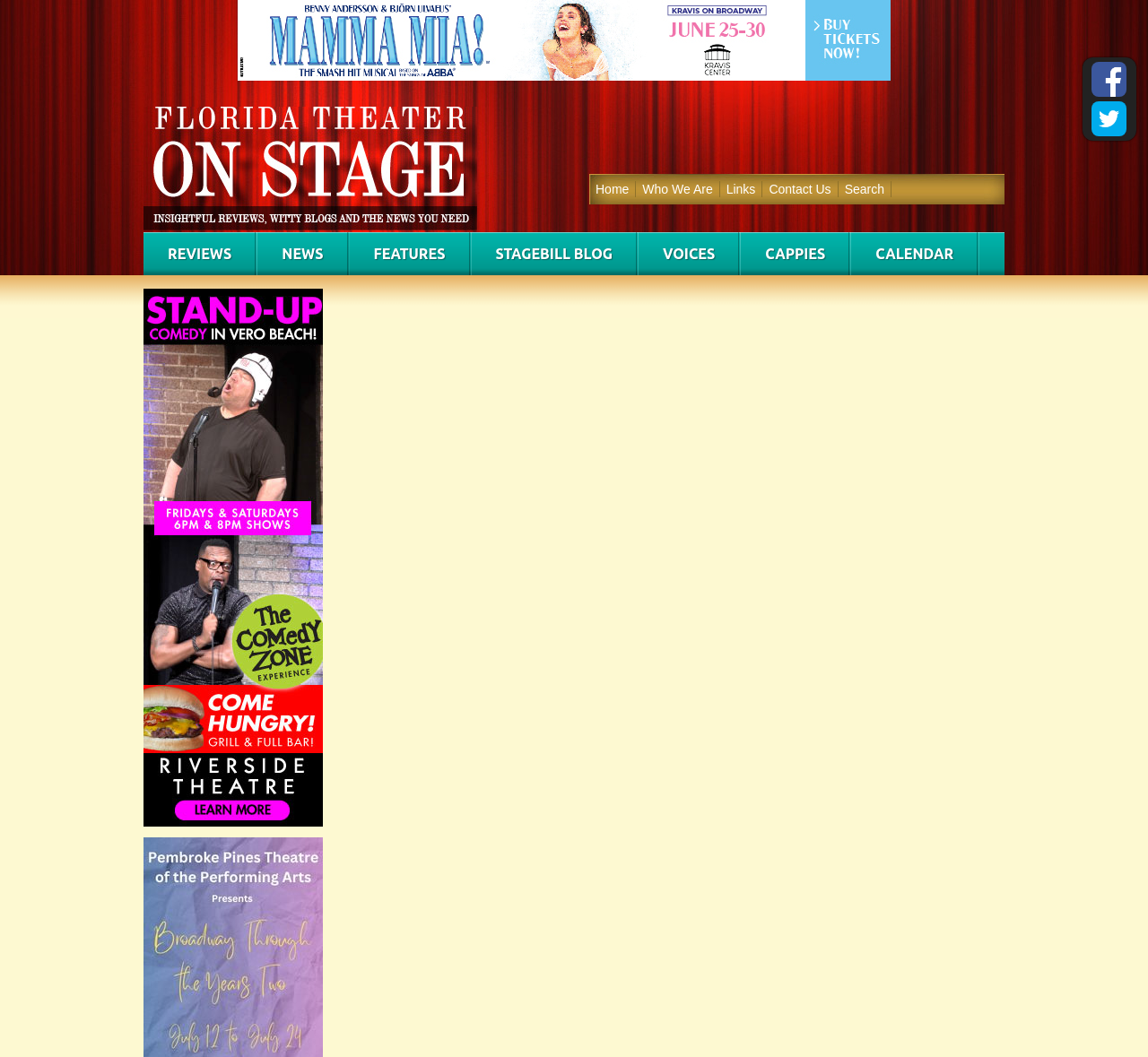Please identify the bounding box coordinates of the clickable element to fulfill the following instruction: "Read about Jane's biography". The coordinates should be four float numbers between 0 and 1, i.e., [left, top, right, bottom].

None